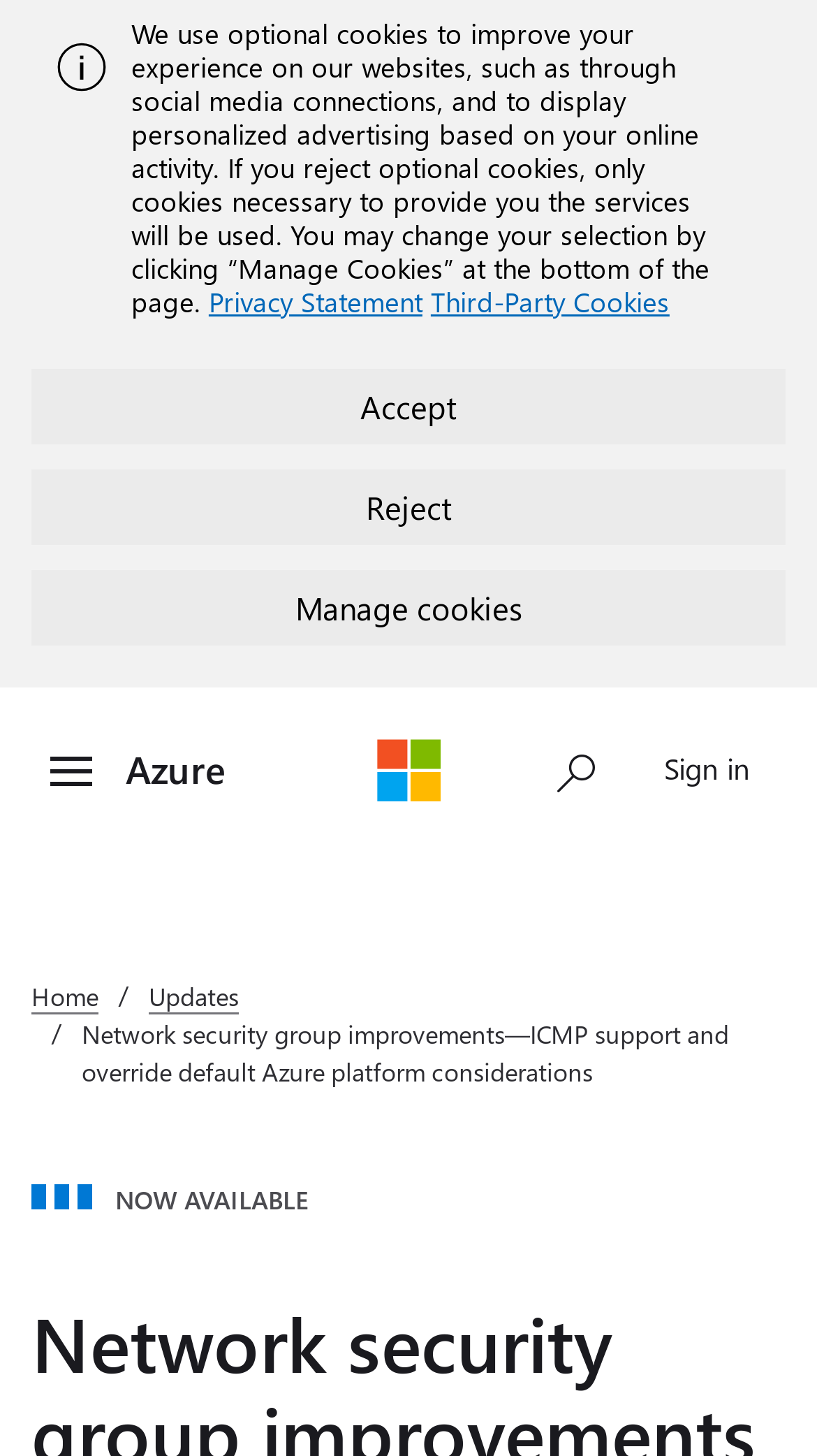Pinpoint the bounding box coordinates of the element to be clicked to execute the instruction: "Go to Azure homepage".

[0.154, 0.511, 0.277, 0.546]